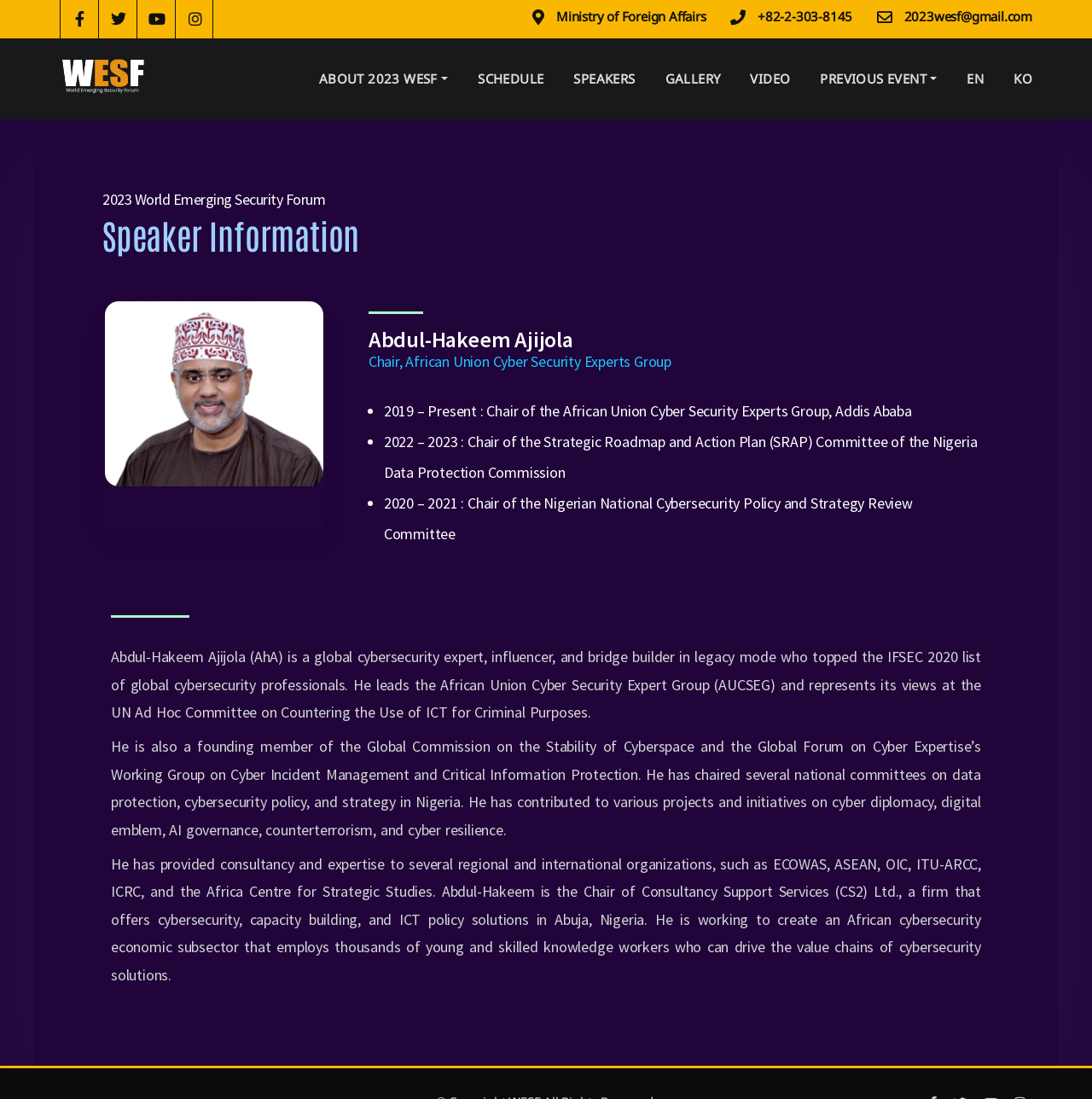Please locate the bounding box coordinates of the element's region that needs to be clicked to follow the instruction: "Click the ABOUT 2023 WESF link". The bounding box coordinates should be provided as four float numbers between 0 and 1, i.e., [left, top, right, bottom].

[0.292, 0.06, 0.41, 0.084]